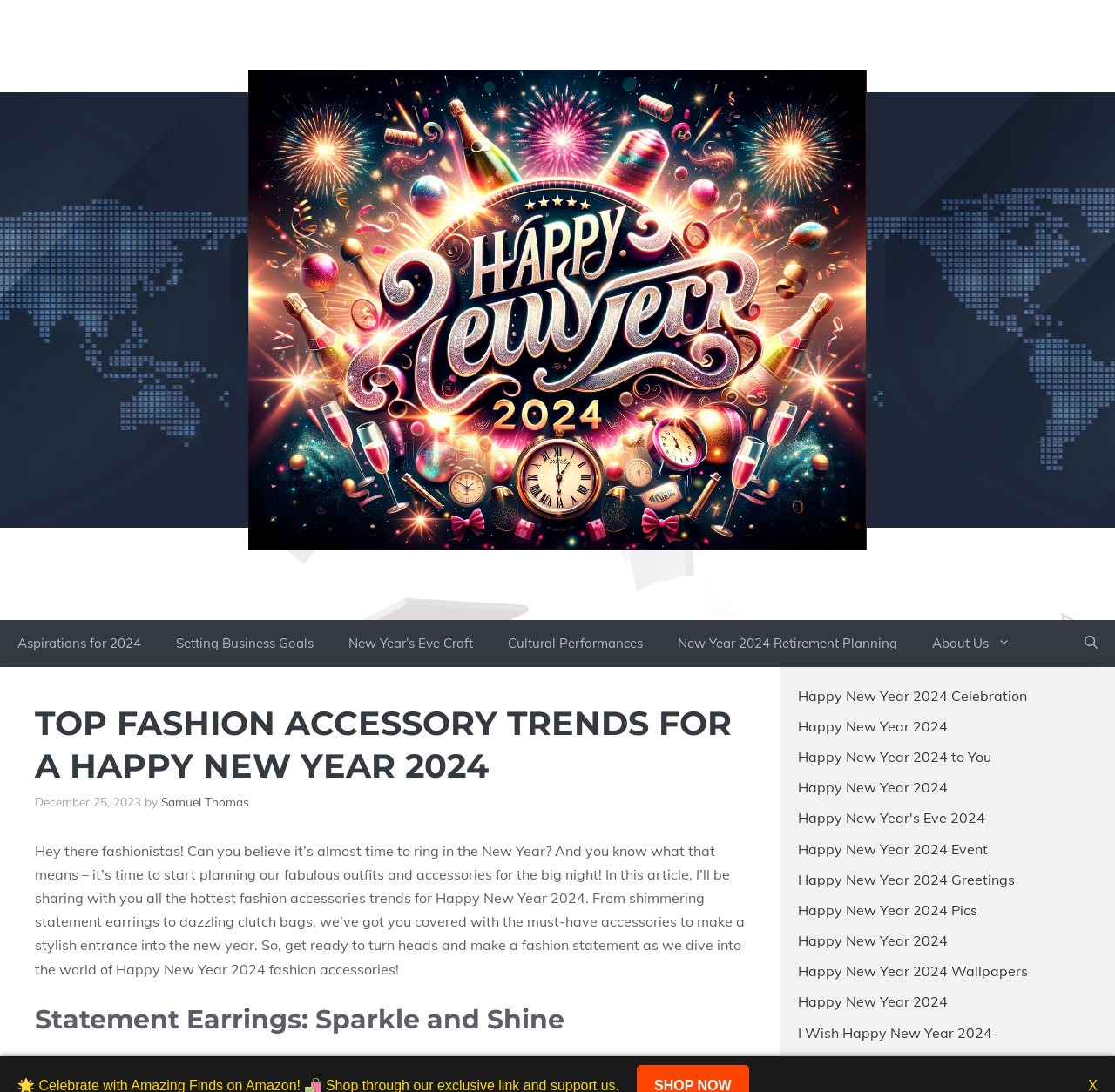Please provide the main heading of the webpage content.

TOP FASHION ACCESSORY TRENDS FOR A HAPPY NEW YEAR 2024